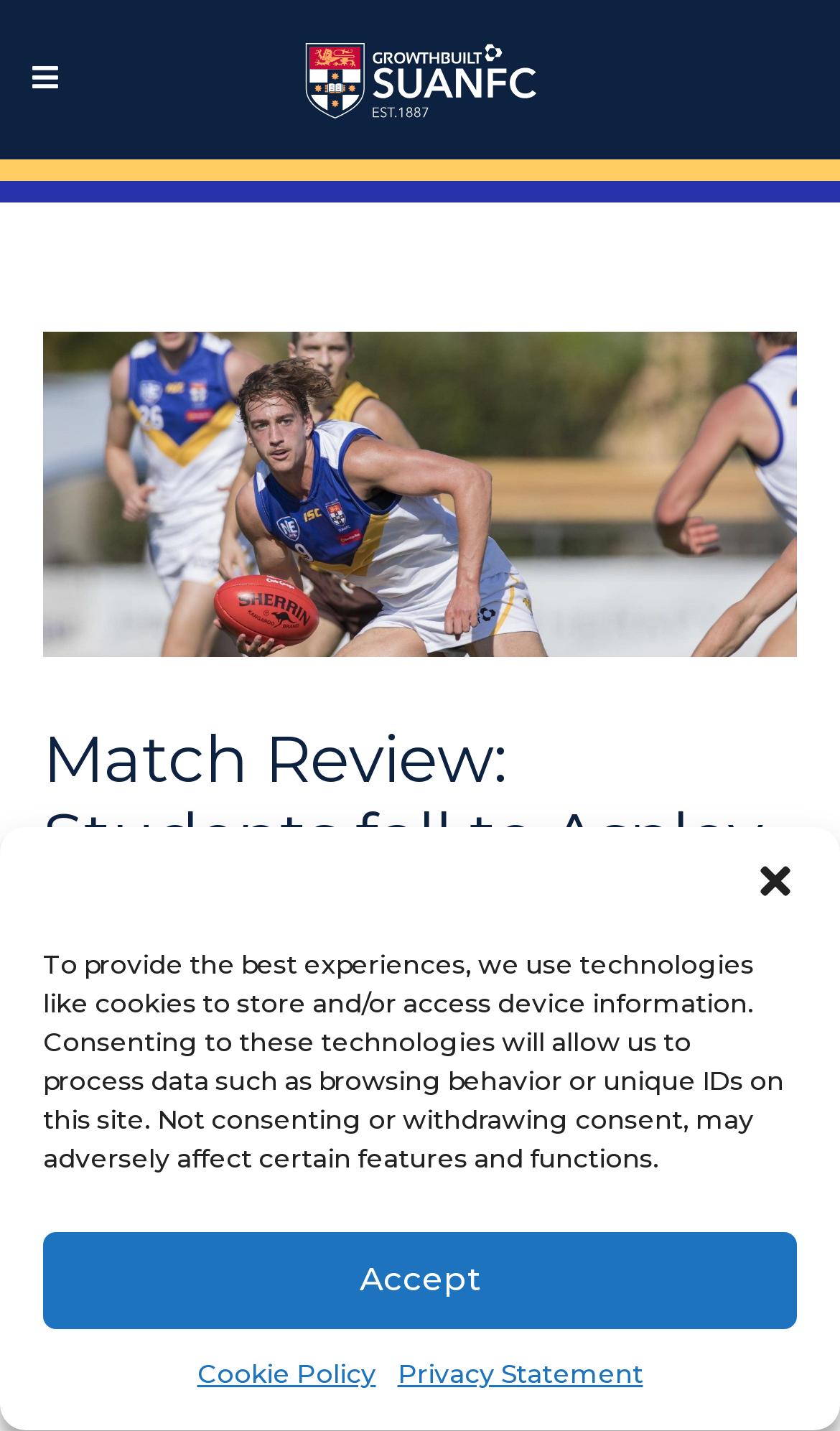Answer this question using a single word or a brief phrase:
Who wrote the match review?

Ben Hunter (NEAFL Media)